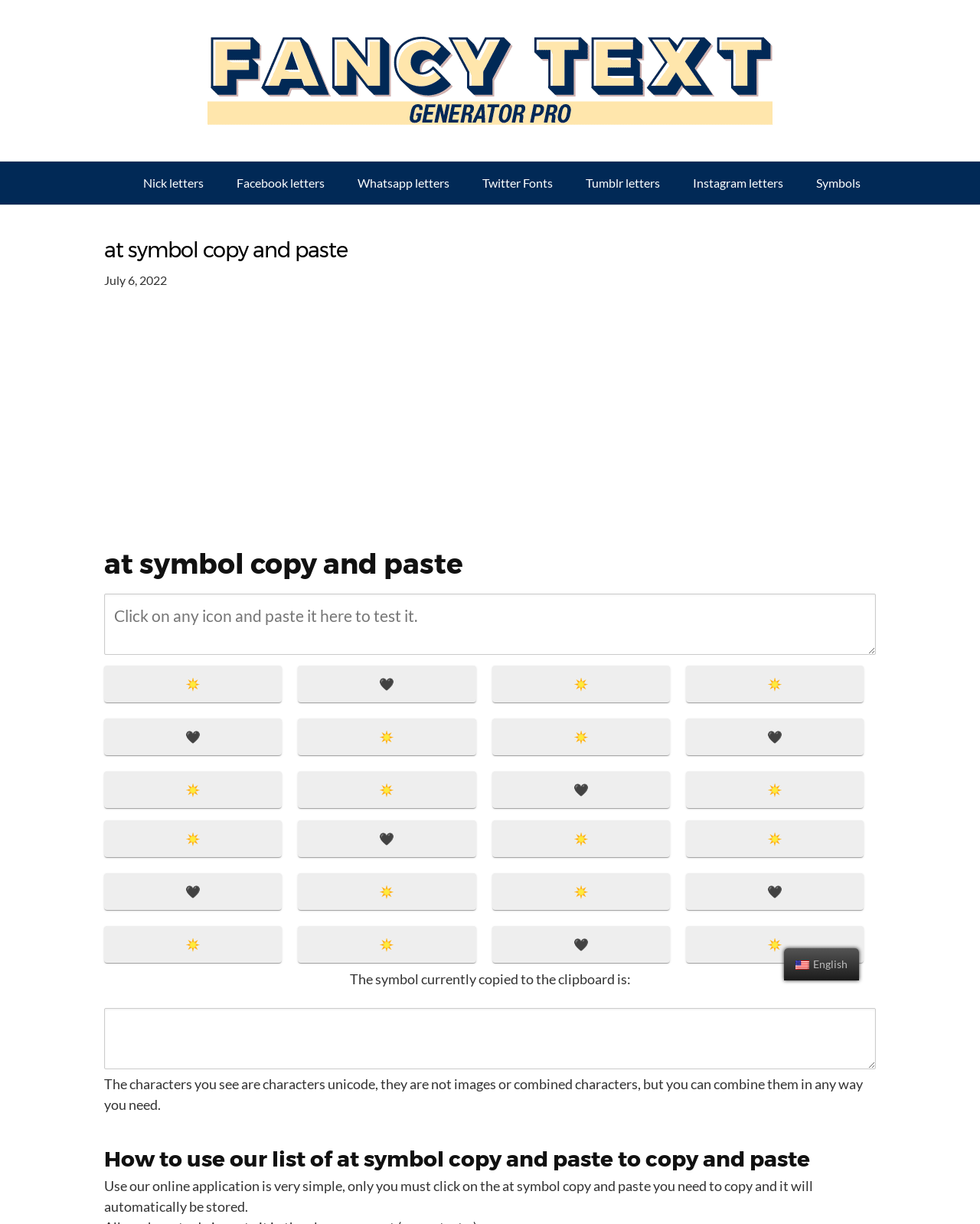Examine the image and give a thorough answer to the following question:
What happens when a user clicks on an at symbol on this webpage?

According to the webpage's content, when a user clicks on an at symbol, it will automatically be stored, implying that it gets copied to the user's clipboard.